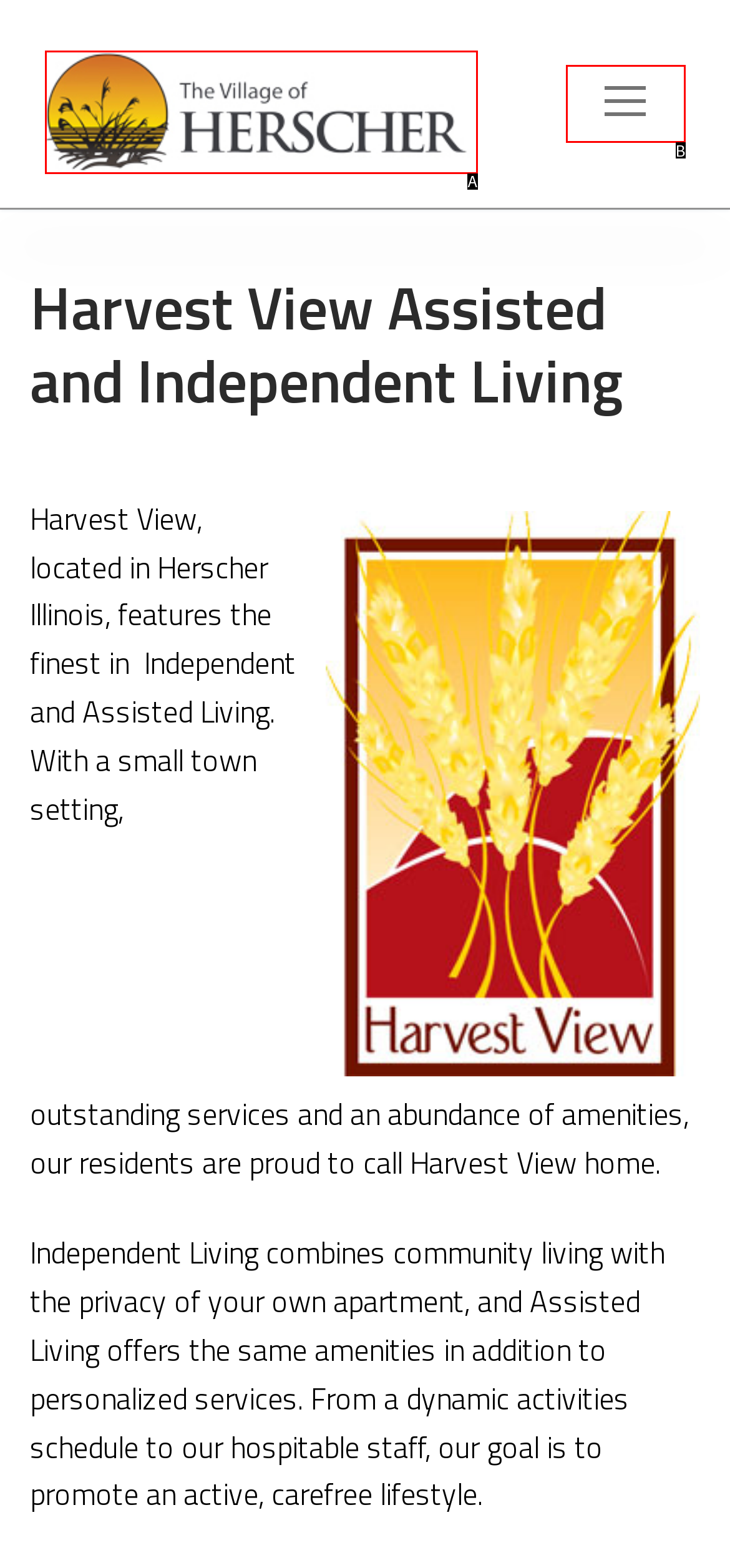Based on the description: alt="Welcome to Herscher, Illinois", identify the matching HTML element. Reply with the letter of the correct option directly.

A